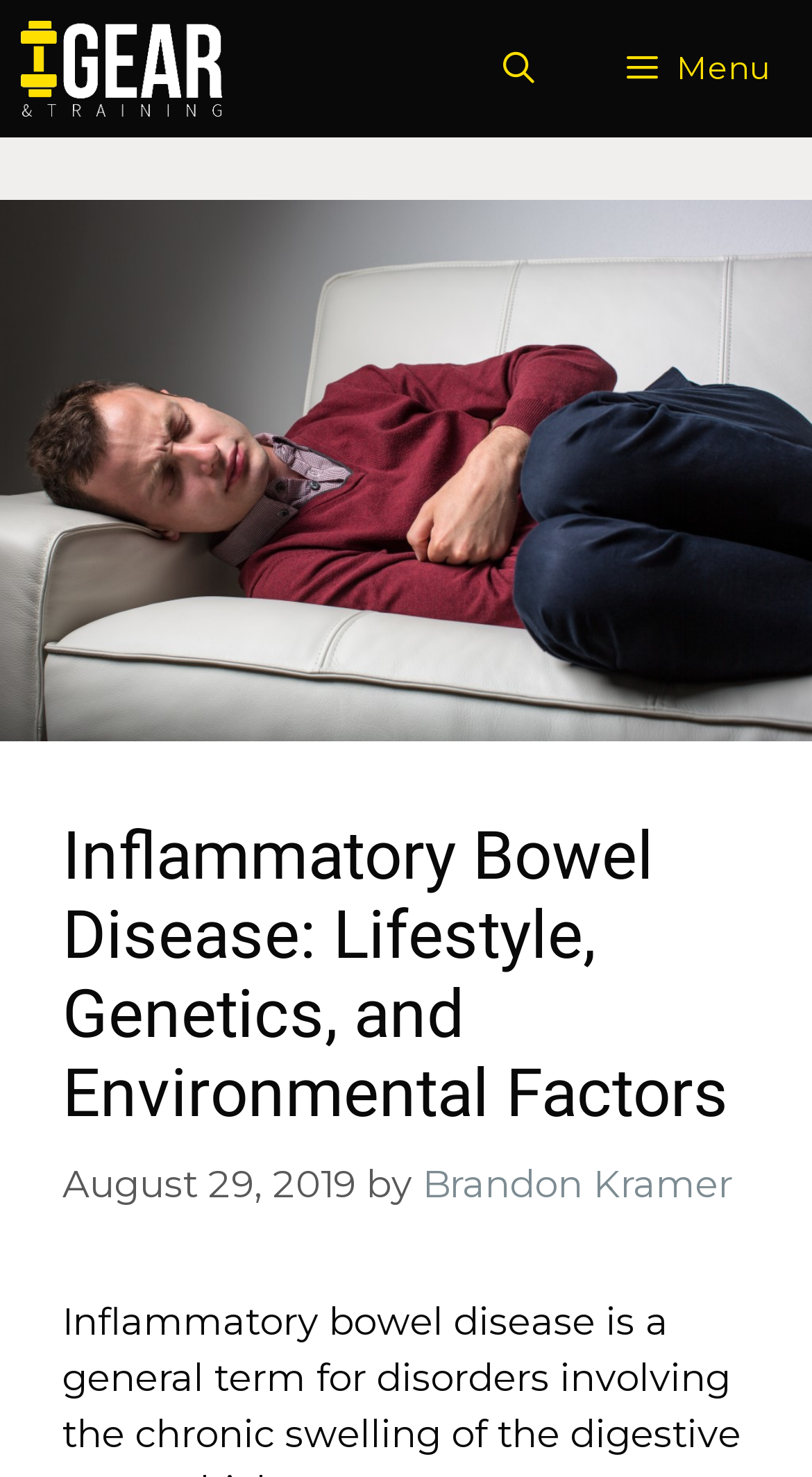Identify and extract the heading text of the webpage.

Inflammatory Bowel Disease: Lifestyle, Genetics, and Environmental Factors